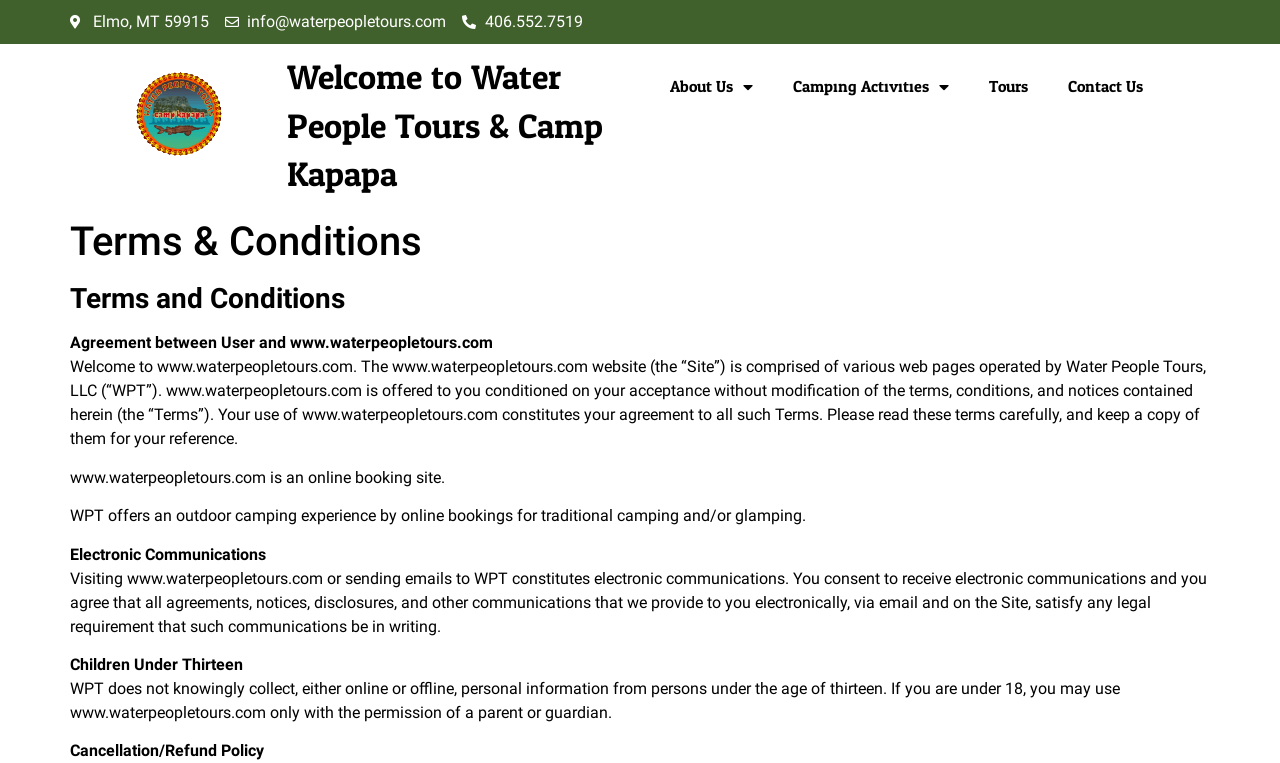Refer to the screenshot and answer the following question in detail:
What is the purpose of the website?

I found this information by reading the static text element that says 'www.waterpeopletours.com is an online booking site.' This suggests that the purpose of the website is to allow users to make online bookings.